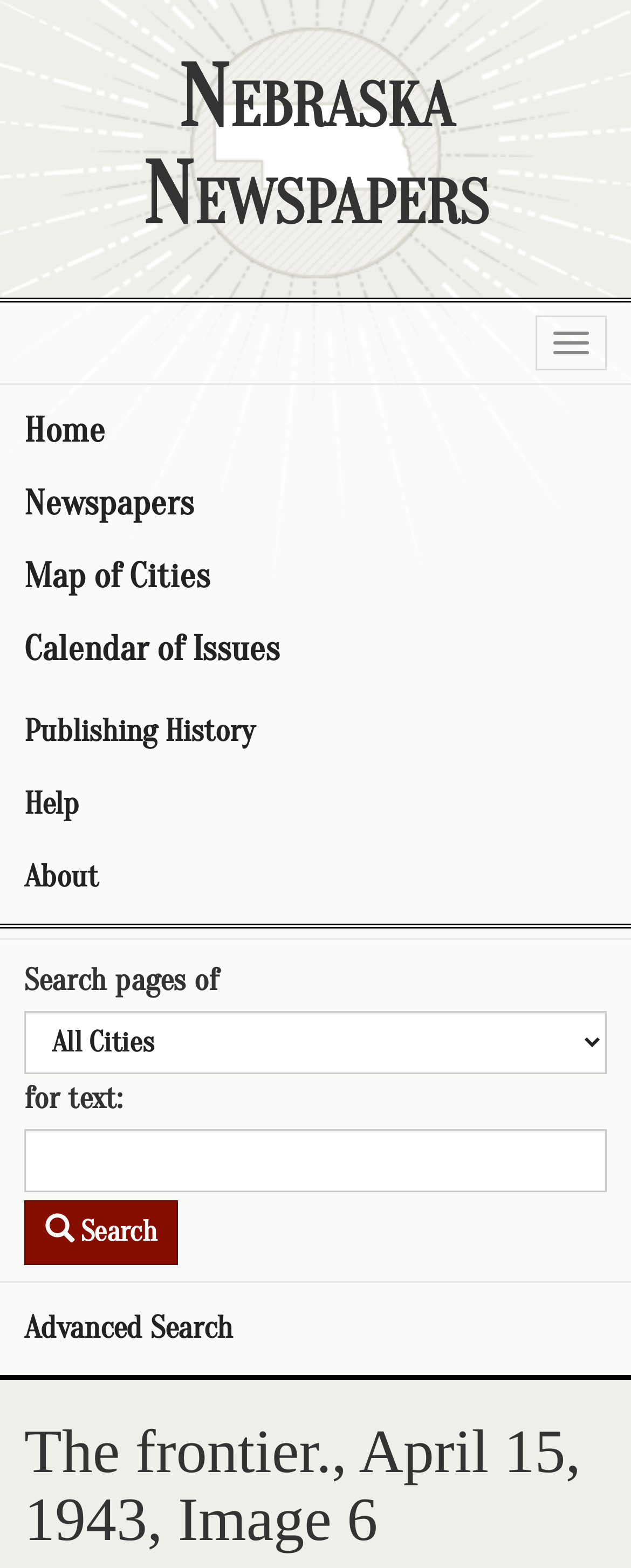Locate the bounding box coordinates of the item that should be clicked to fulfill the instruction: "Search for text".

[0.038, 0.72, 0.962, 0.76]